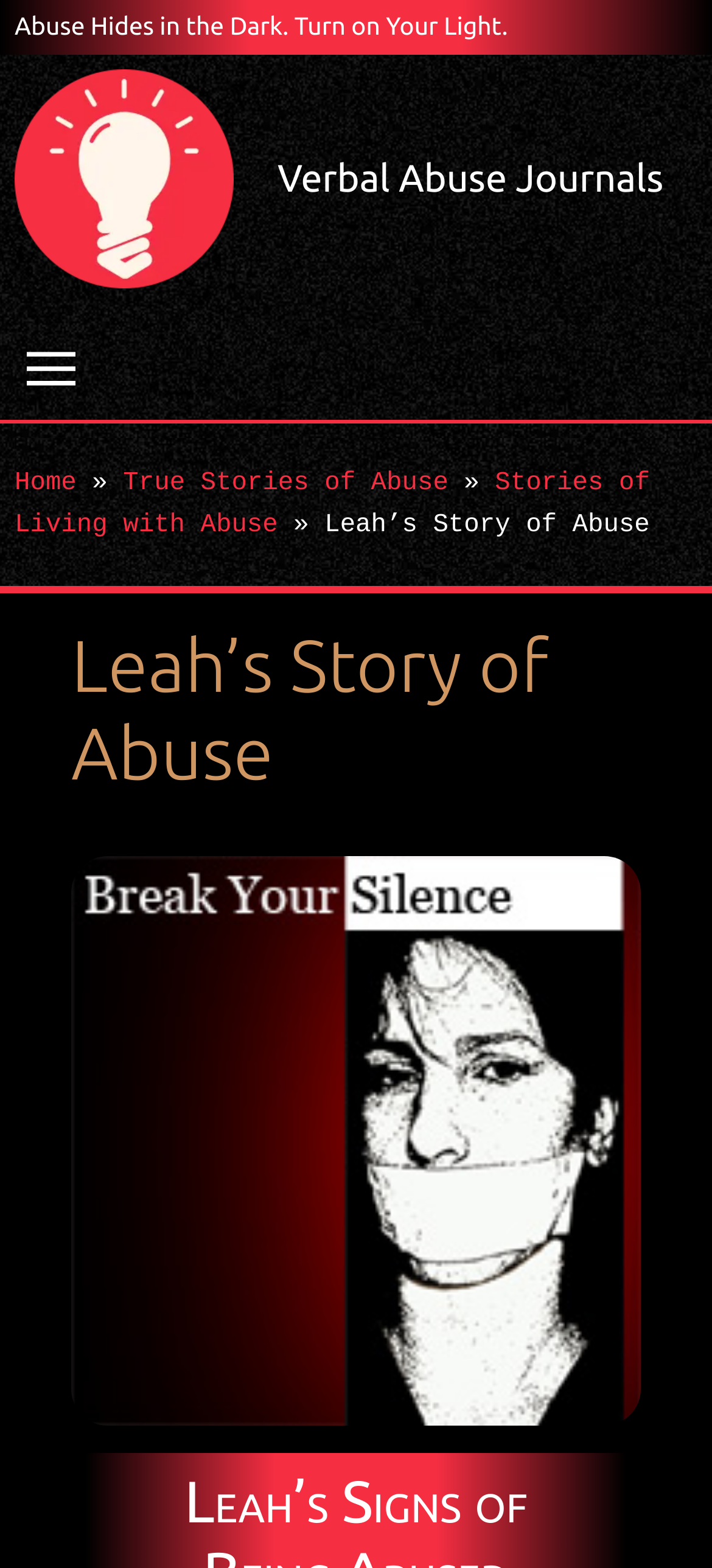Locate the UI element described by Stories of Living with Abuse in the provided webpage screenshot. Return the bounding box coordinates in the format (top-left x, top-left y, bottom-right x, bottom-right y), ensuring all values are between 0 and 1.

[0.021, 0.299, 0.937, 0.344]